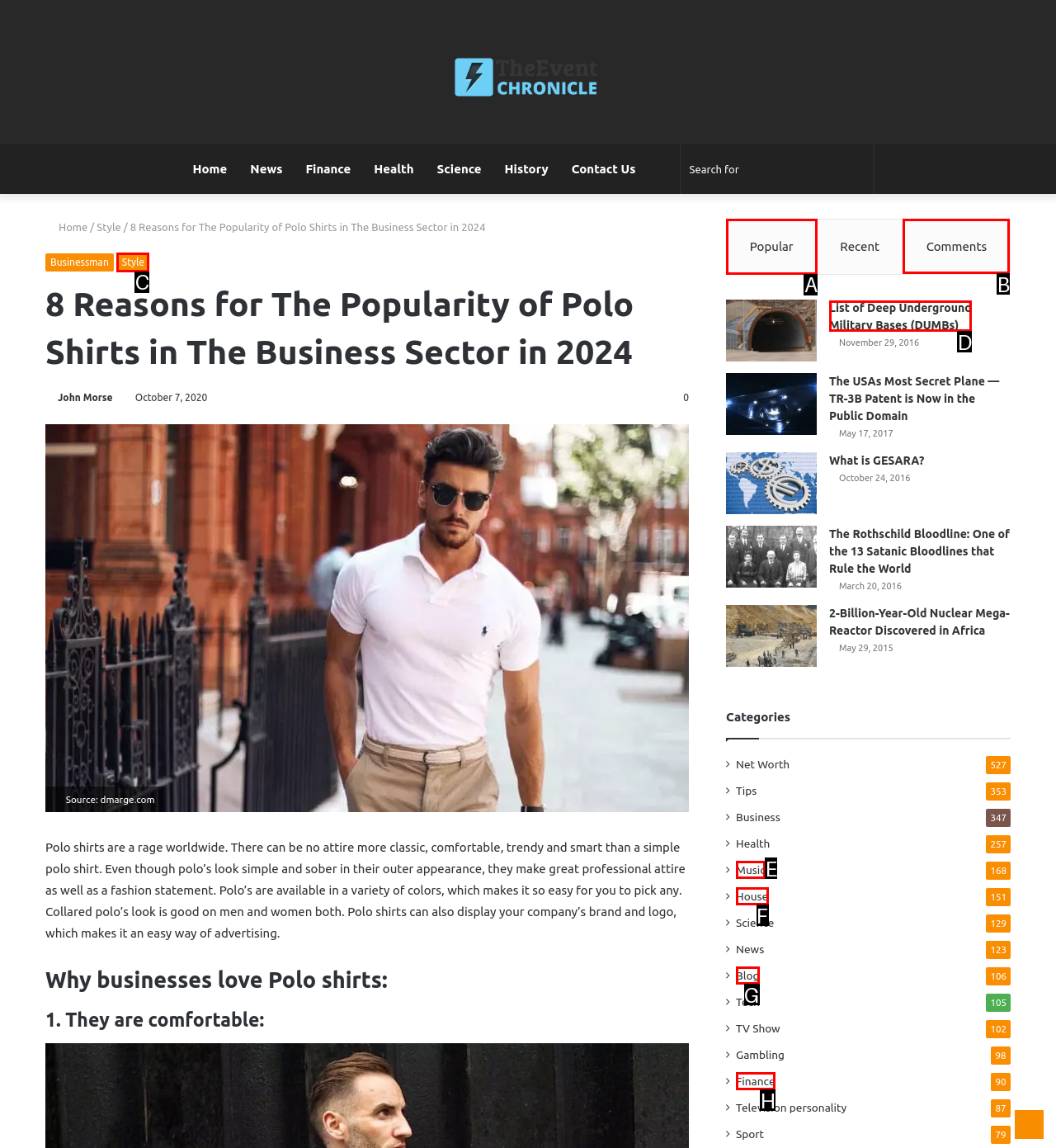Determine the appropriate lettered choice for the task: View the list of popular articles. Reply with the correct letter.

A